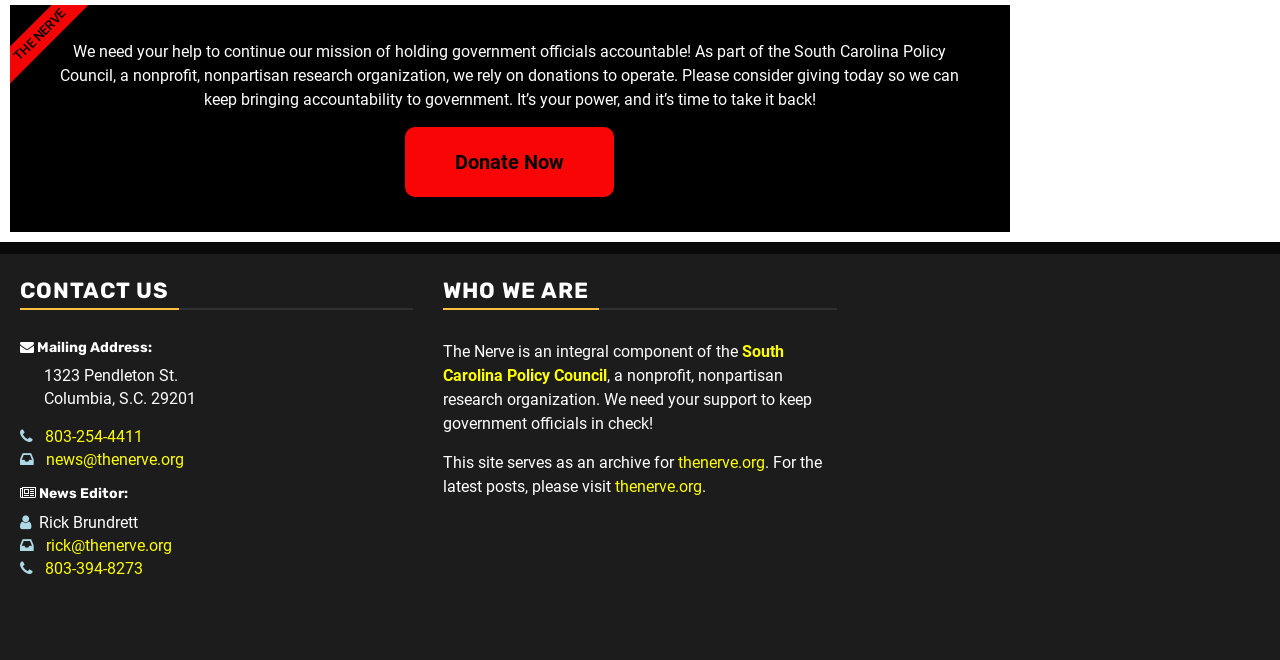Please locate the UI element described by "South Carolina Policy Council" and provide its bounding box coordinates.

[0.346, 0.518, 0.613, 0.583]